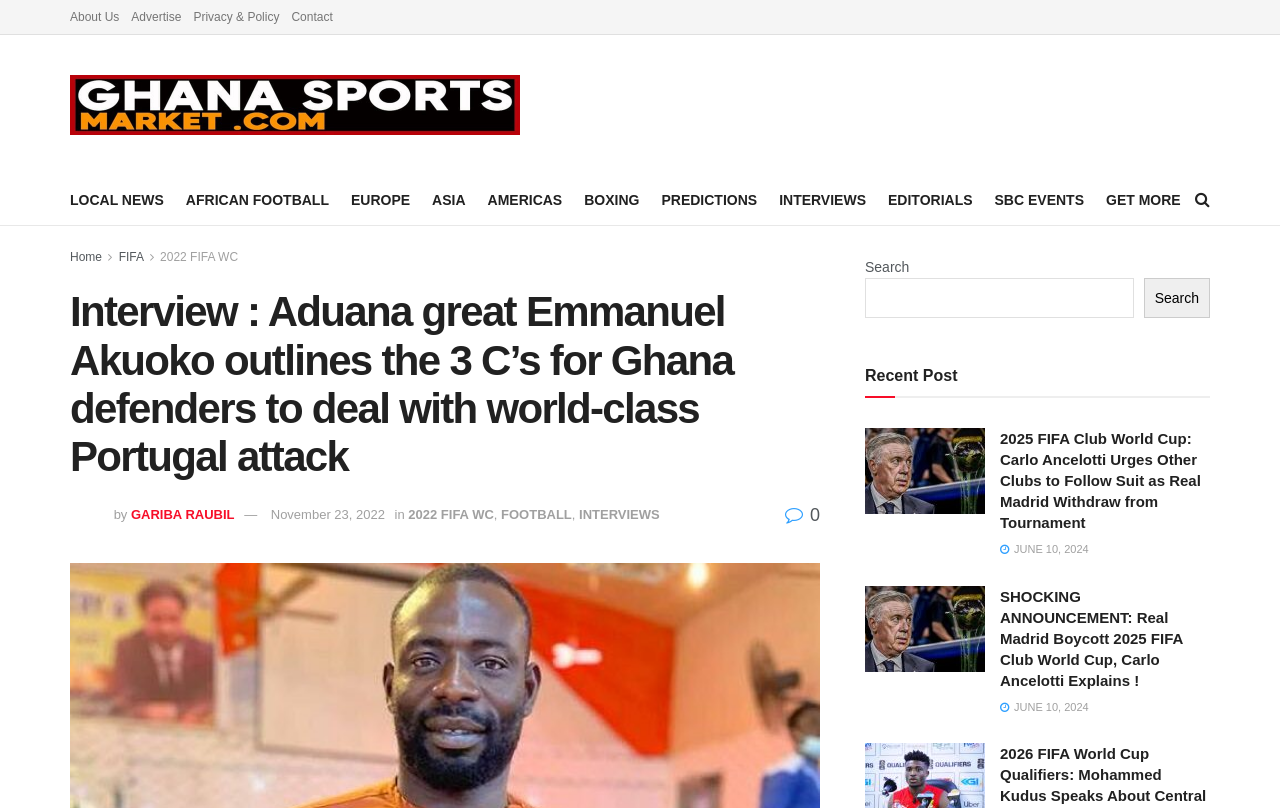Extract the bounding box coordinates of the UI element described by: "SBC EVENTS". The coordinates should include four float numbers ranging from 0 to 1, e.g., [left, top, right, bottom].

[0.777, 0.23, 0.847, 0.265]